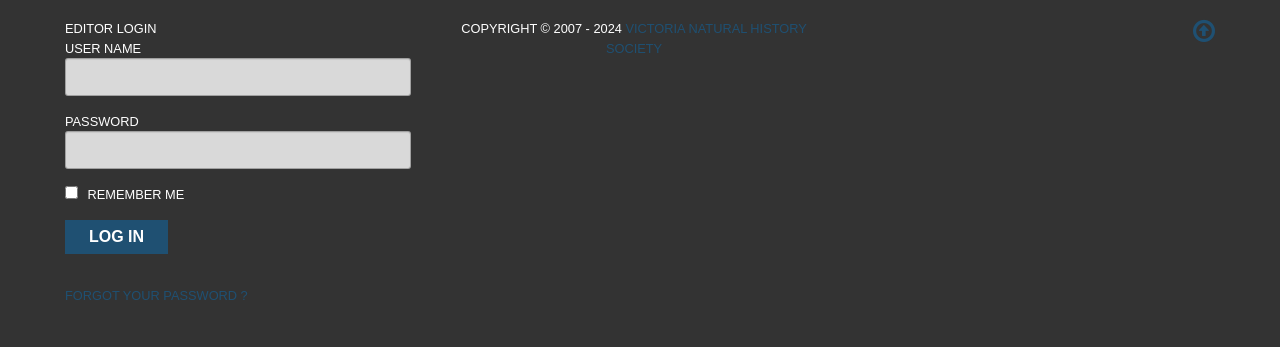What is the copyright year range?
Based on the image, respond with a single word or phrase.

2007 - 2024